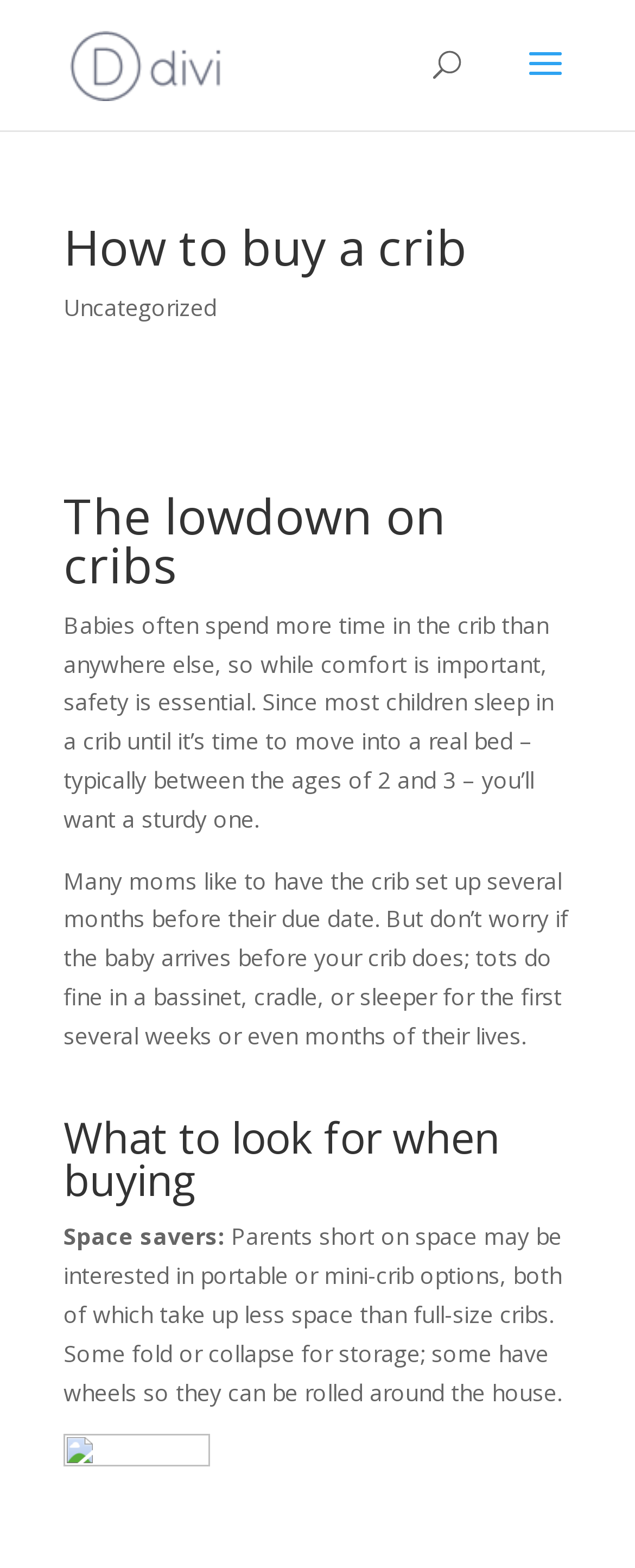Provide a single word or phrase to answer the given question: 
What is an important consideration when buying a crib?

Safety